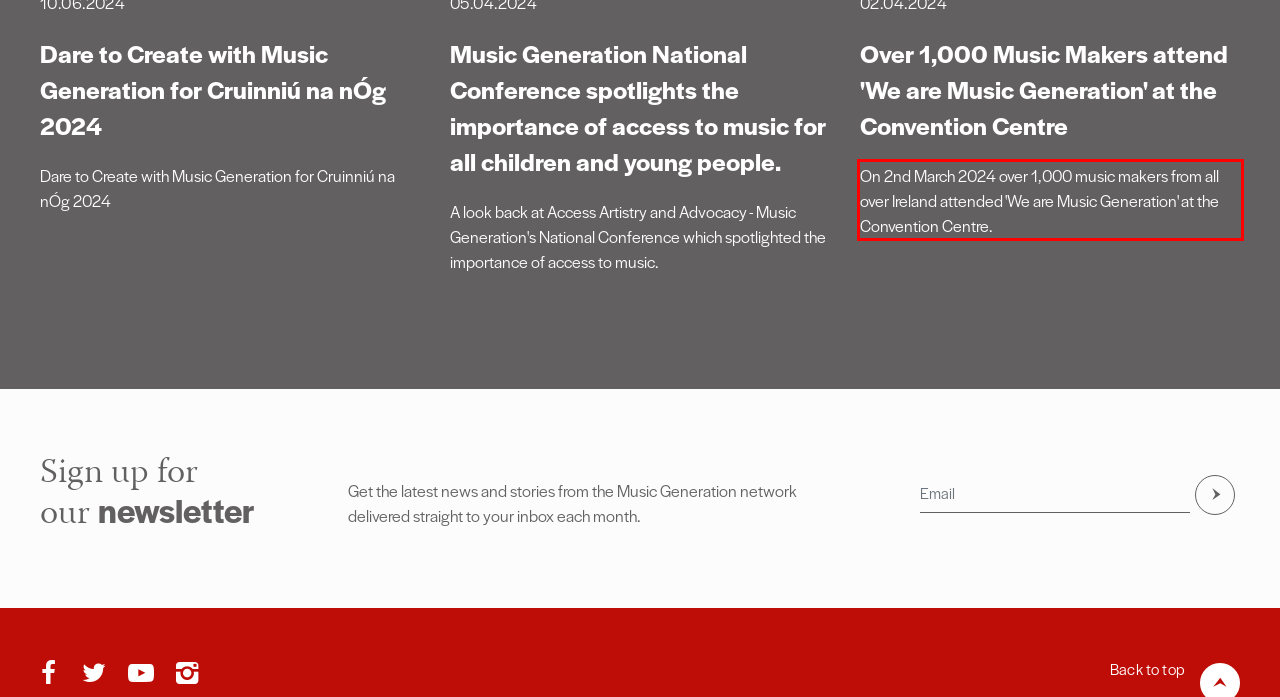You have a screenshot of a webpage with a UI element highlighted by a red bounding box. Use OCR to obtain the text within this highlighted area.

On 2nd March 2024 over 1,000 music makers from all over Ireland attended 'We are Music Generation' at the Convention Centre.